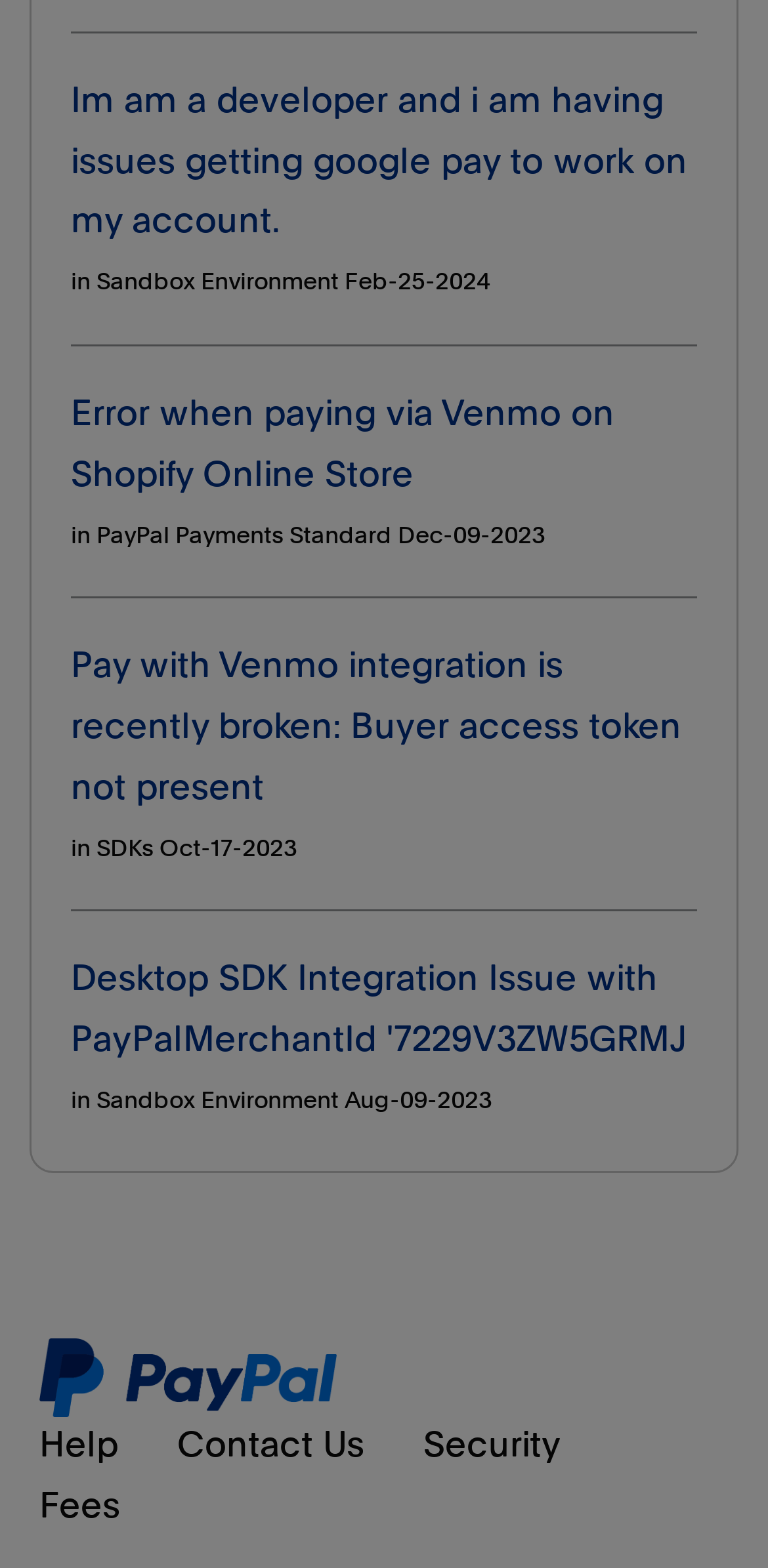Please determine the bounding box coordinates of the element to click in order to execute the following instruction: "View the 'Fees' page". The coordinates should be four float numbers between 0 and 1, specified as [left, top, right, bottom].

[0.051, 0.951, 0.156, 0.973]